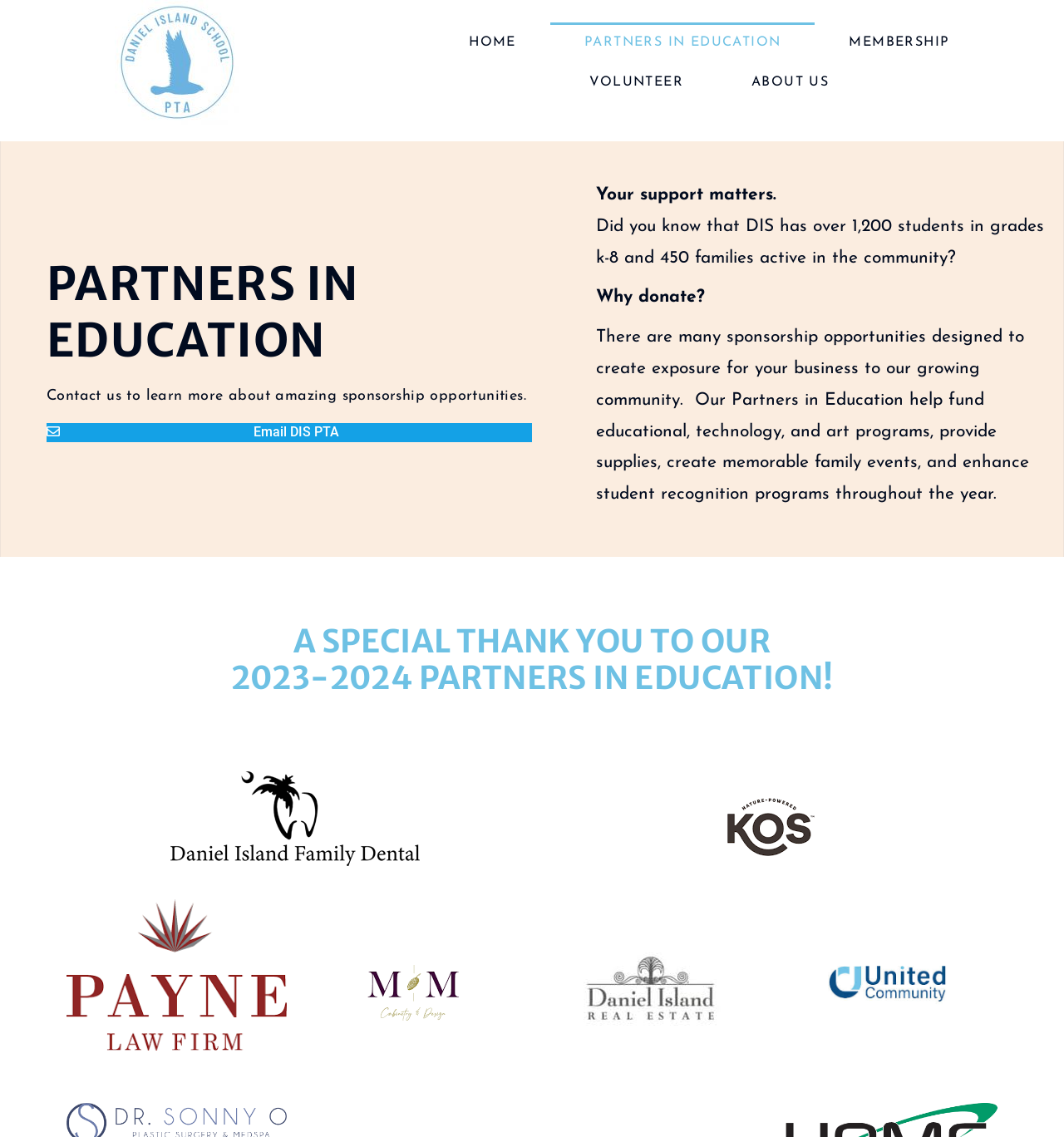How many families are active in the DIS community?
Answer the question in as much detail as possible.

I found this answer by reading the StaticText element that says 'Did you know that DIS has over 1,200 students in grades k-8 and 450 families active in the community?'.